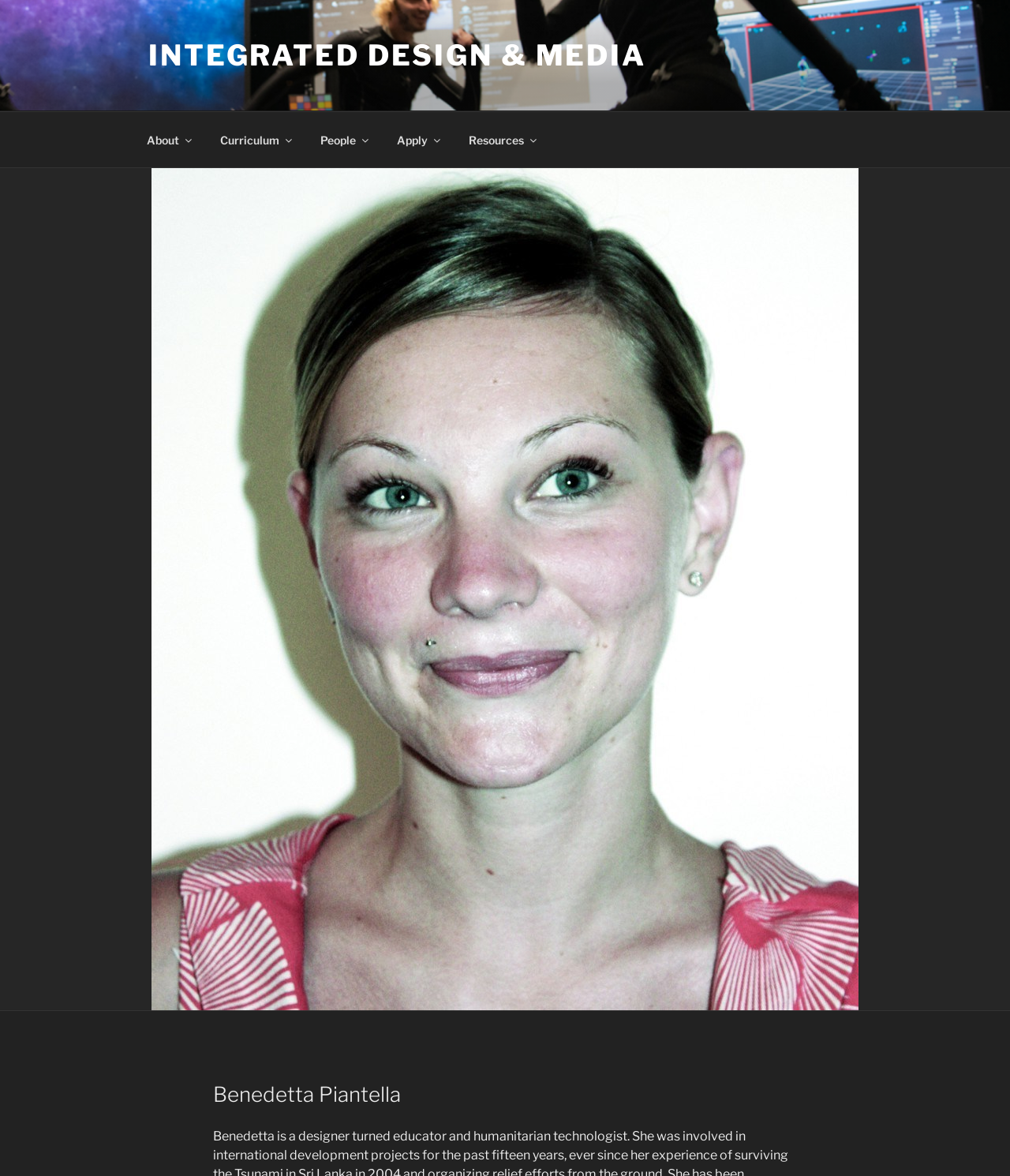What is the name of the faculty member?
Carefully examine the image and provide a detailed answer to the question.

The answer can be found by looking at the header section of the webpage, where the name 'Benedetta Piantella' is prominently displayed.